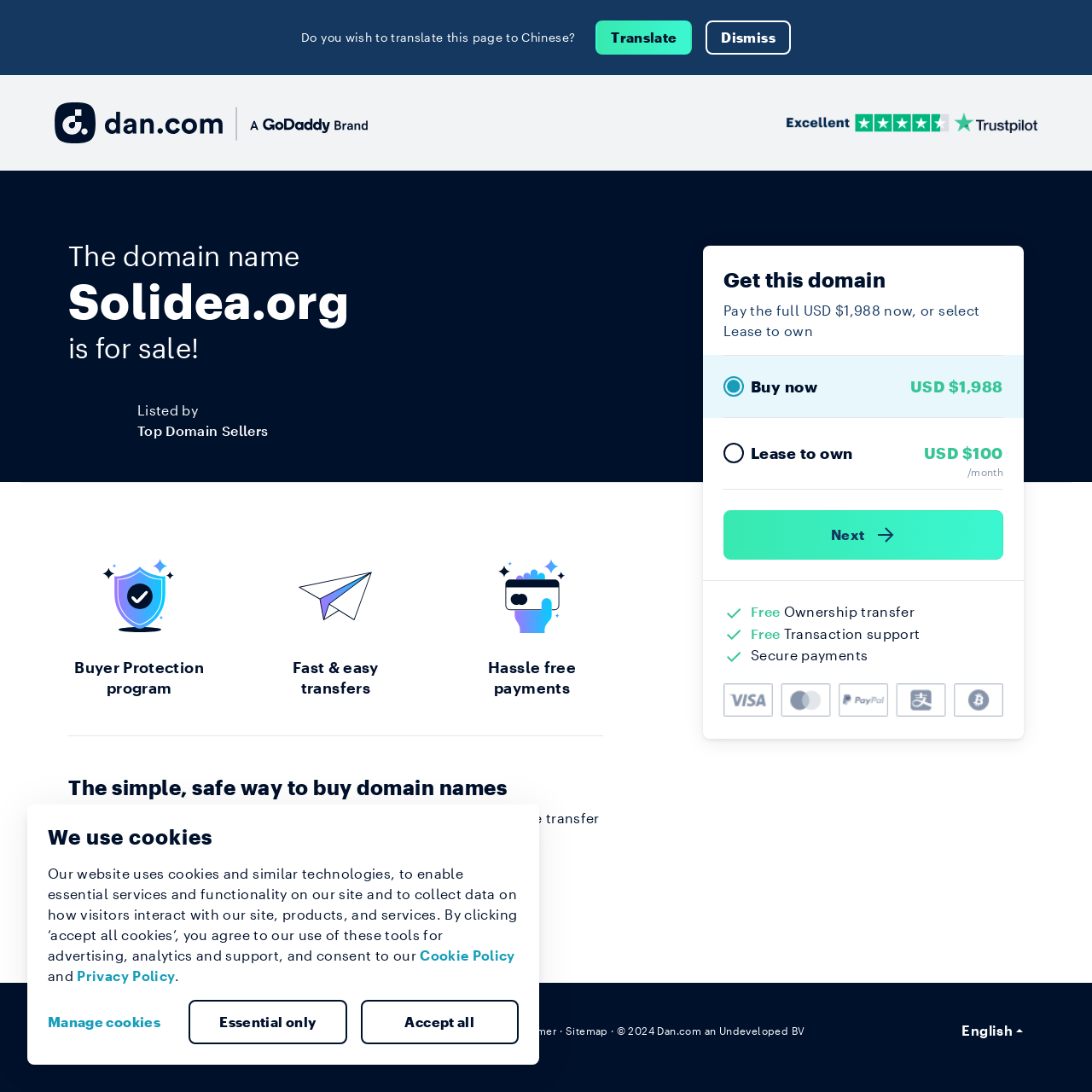Determine the bounding box coordinates of the UI element described by: "Here’s how it works )".

[0.062, 0.791, 0.205, 0.806]